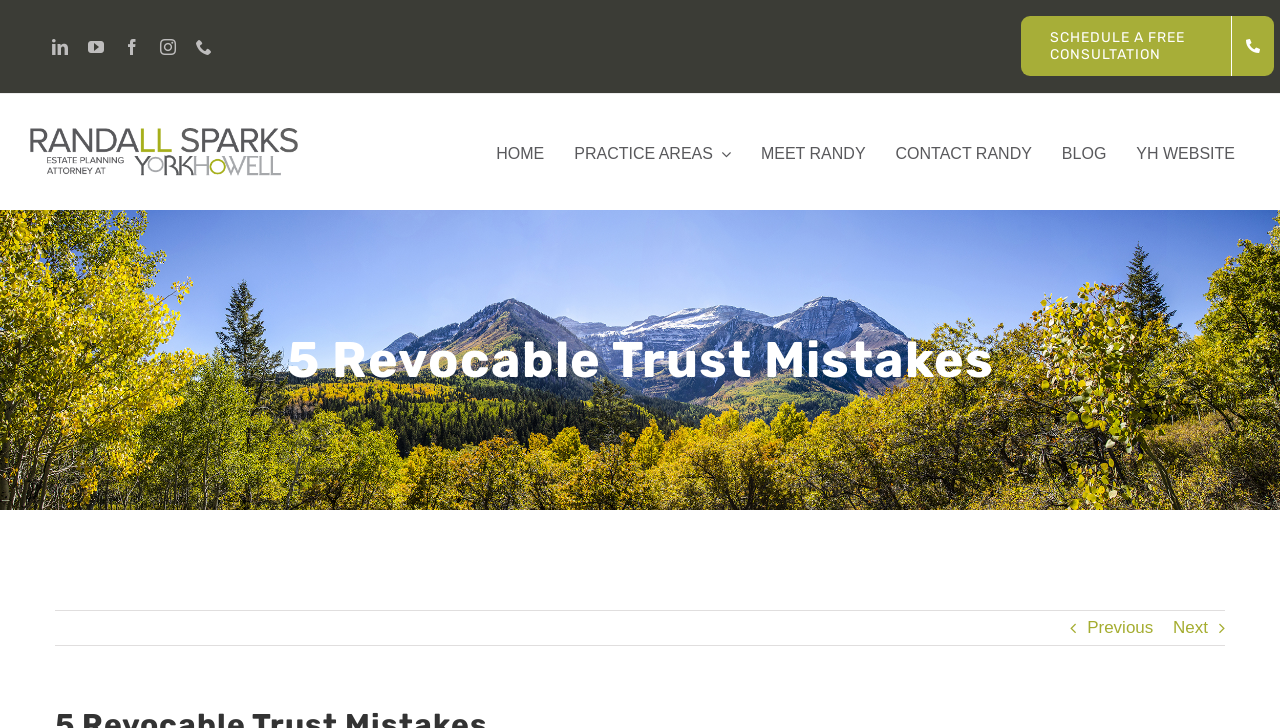Find and provide the bounding box coordinates for the UI element described here: "SCHEDULE A FREE CONSULTATION". The coordinates should be given as four float numbers between 0 and 1: [left, top, right, bottom].

[0.797, 0.022, 0.996, 0.104]